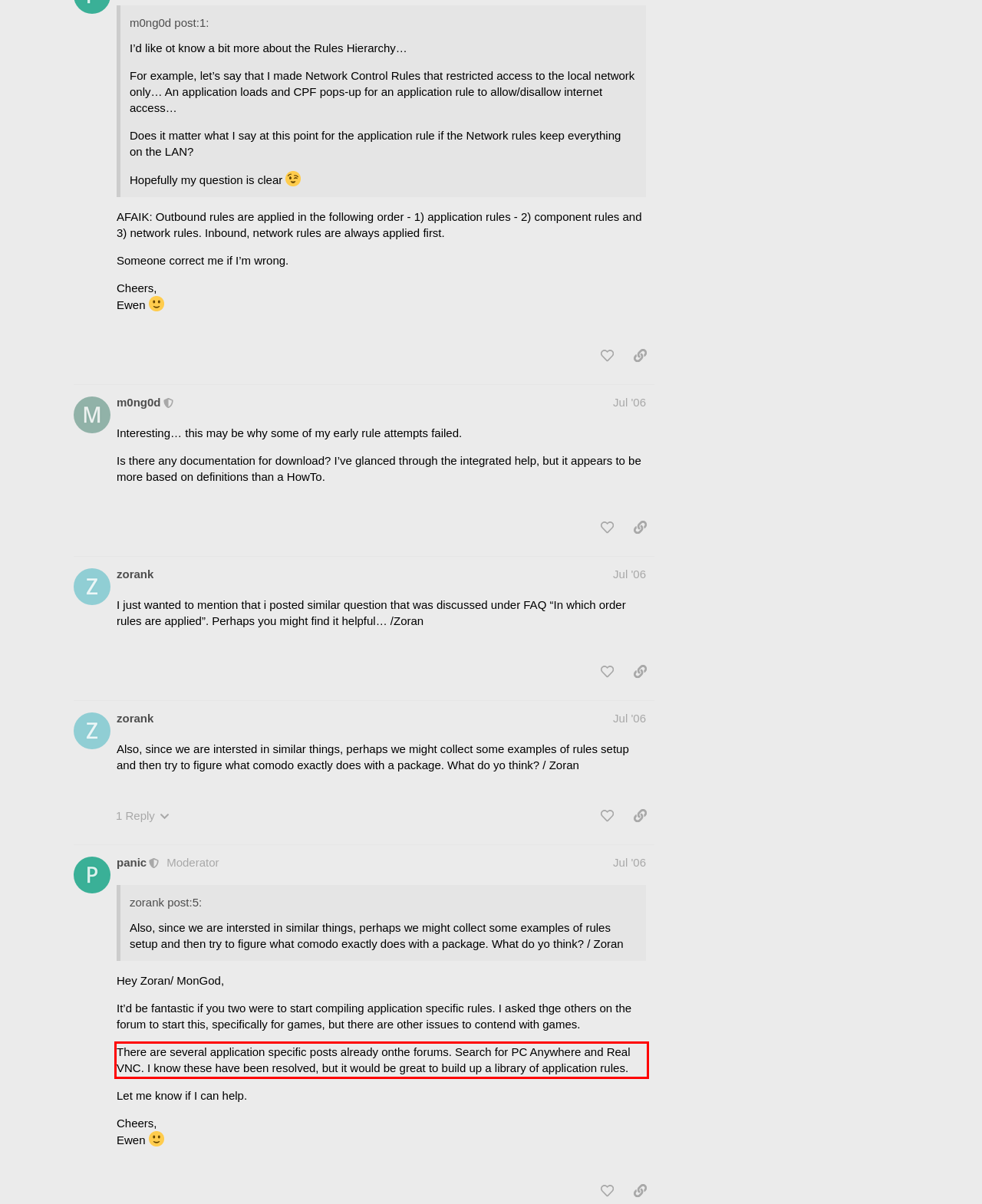Please take the screenshot of the webpage, find the red bounding box, and generate the text content that is within this red bounding box.

There are several application specific posts already onthe forums. Search for PC Anywhere and Real VNC. I know these have been resolved, but it would be great to build up a library of application rules.